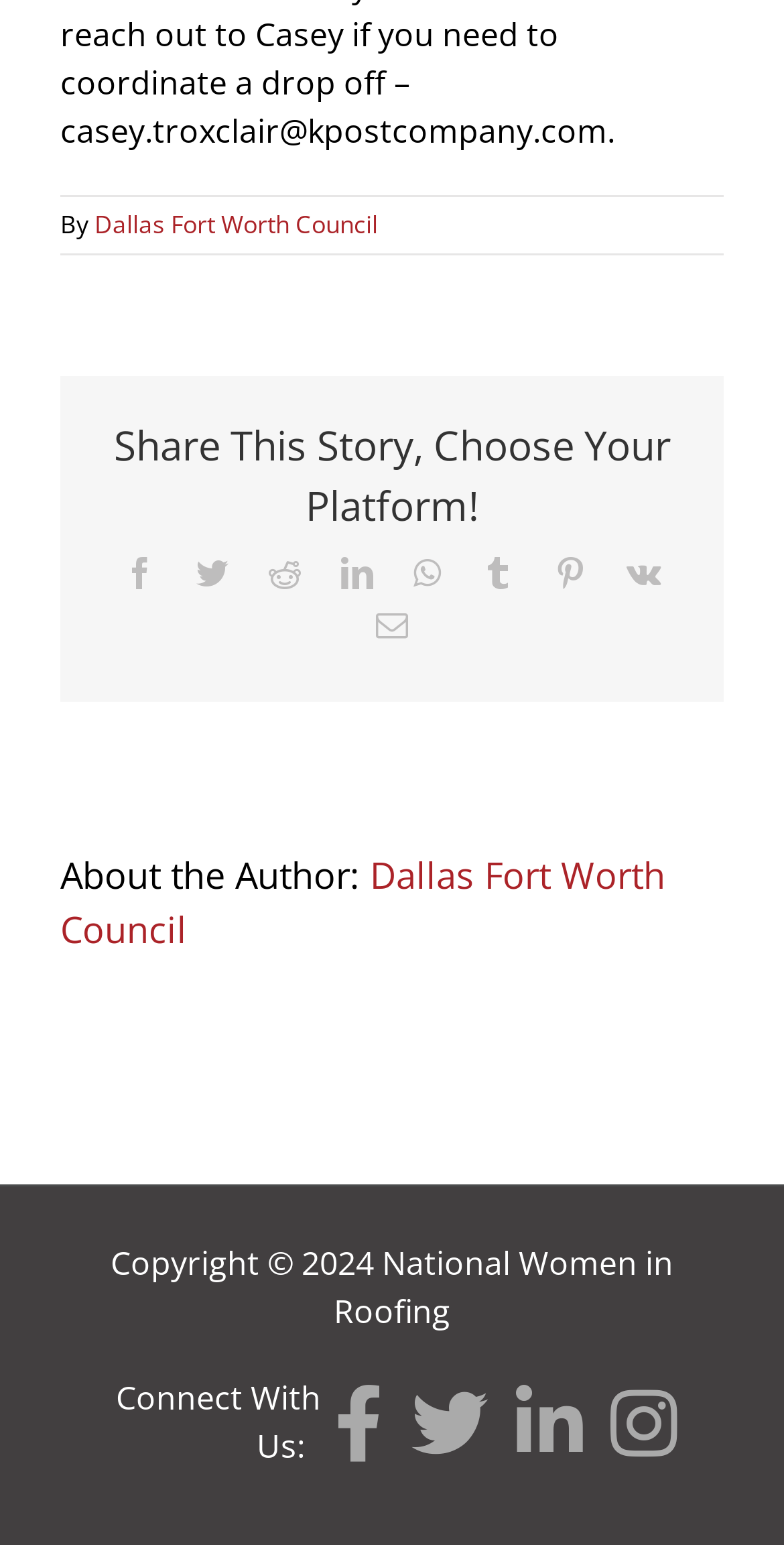Find the bounding box coordinates for the UI element whose description is: "LinkedIn". The coordinates should be four float numbers between 0 and 1, in the format [left, top, right, bottom].

[0.435, 0.36, 0.476, 0.381]